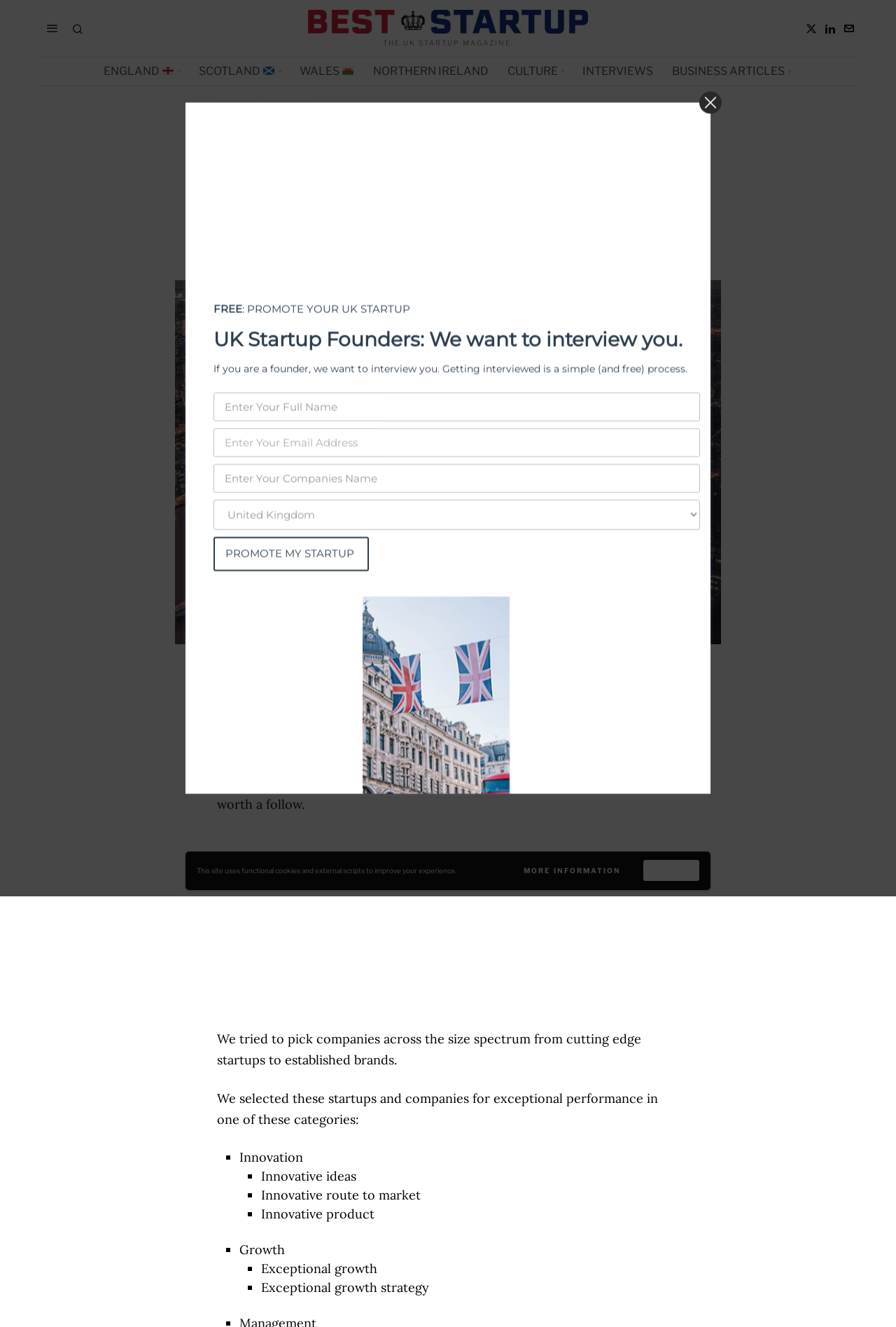Determine the bounding box coordinates for the region that must be clicked to execute the following instruction: "Enter your full name to promote your UK startup".

[0.467, 0.322, 0.777, 0.343]